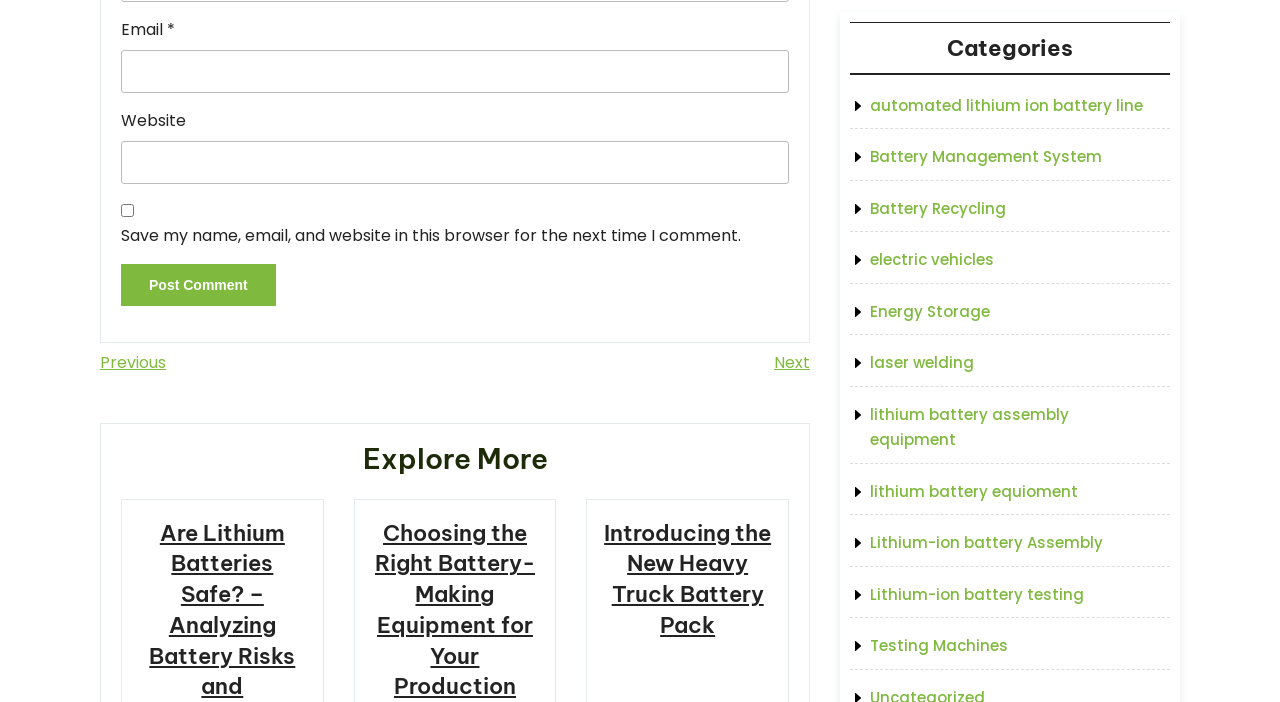Could you determine the bounding box coordinates of the clickable element to complete the instruction: "Click on the 'ABOUT' link"? Provide the coordinates as four float numbers between 0 and 1, i.e., [left, top, right, bottom].

None